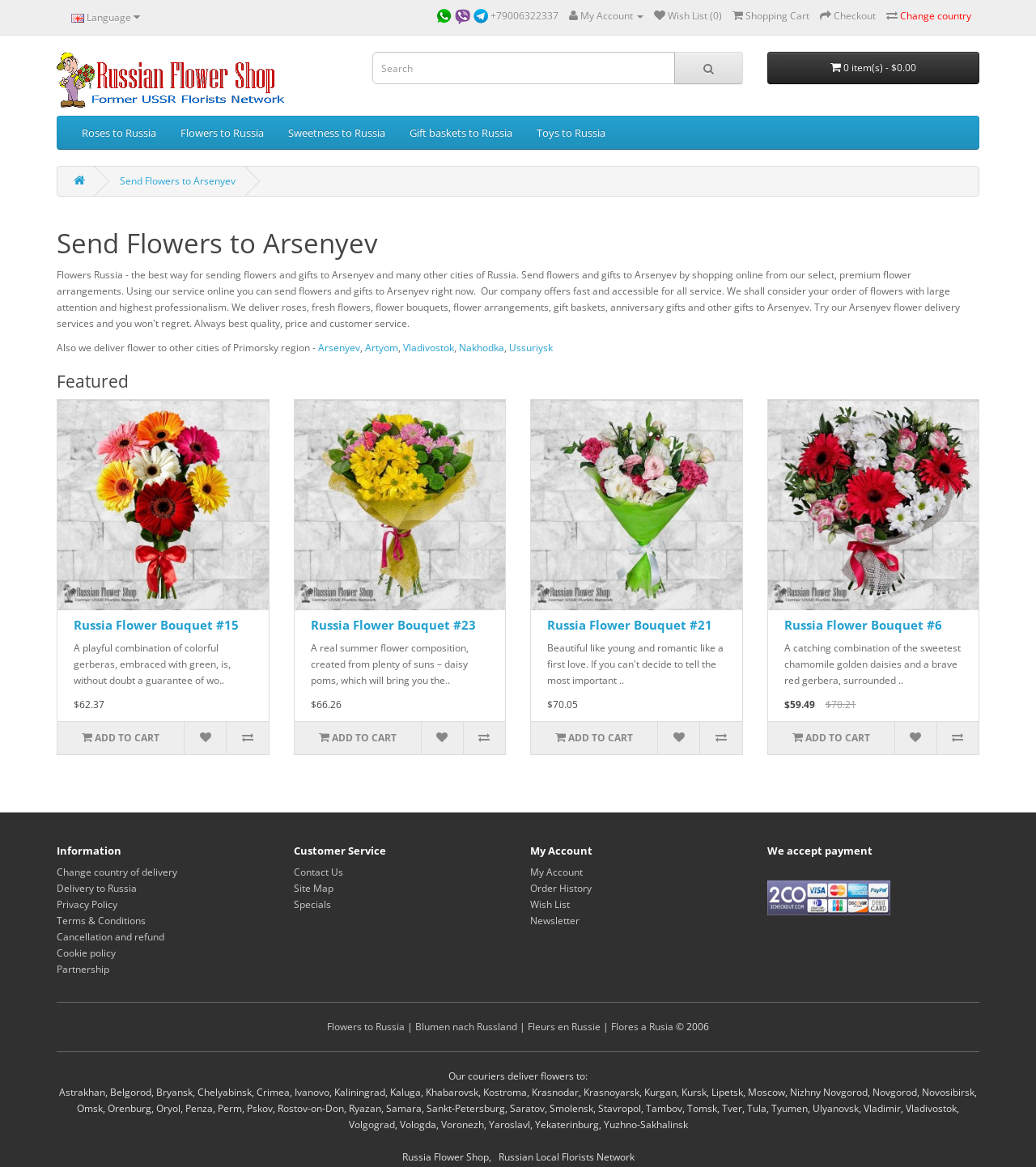Can I change the country of delivery?
Please give a detailed and elaborate answer to the question.

The website provides a link to 'Change country of delivery' in the Information section, suggesting that customers can modify their delivery location if needed.